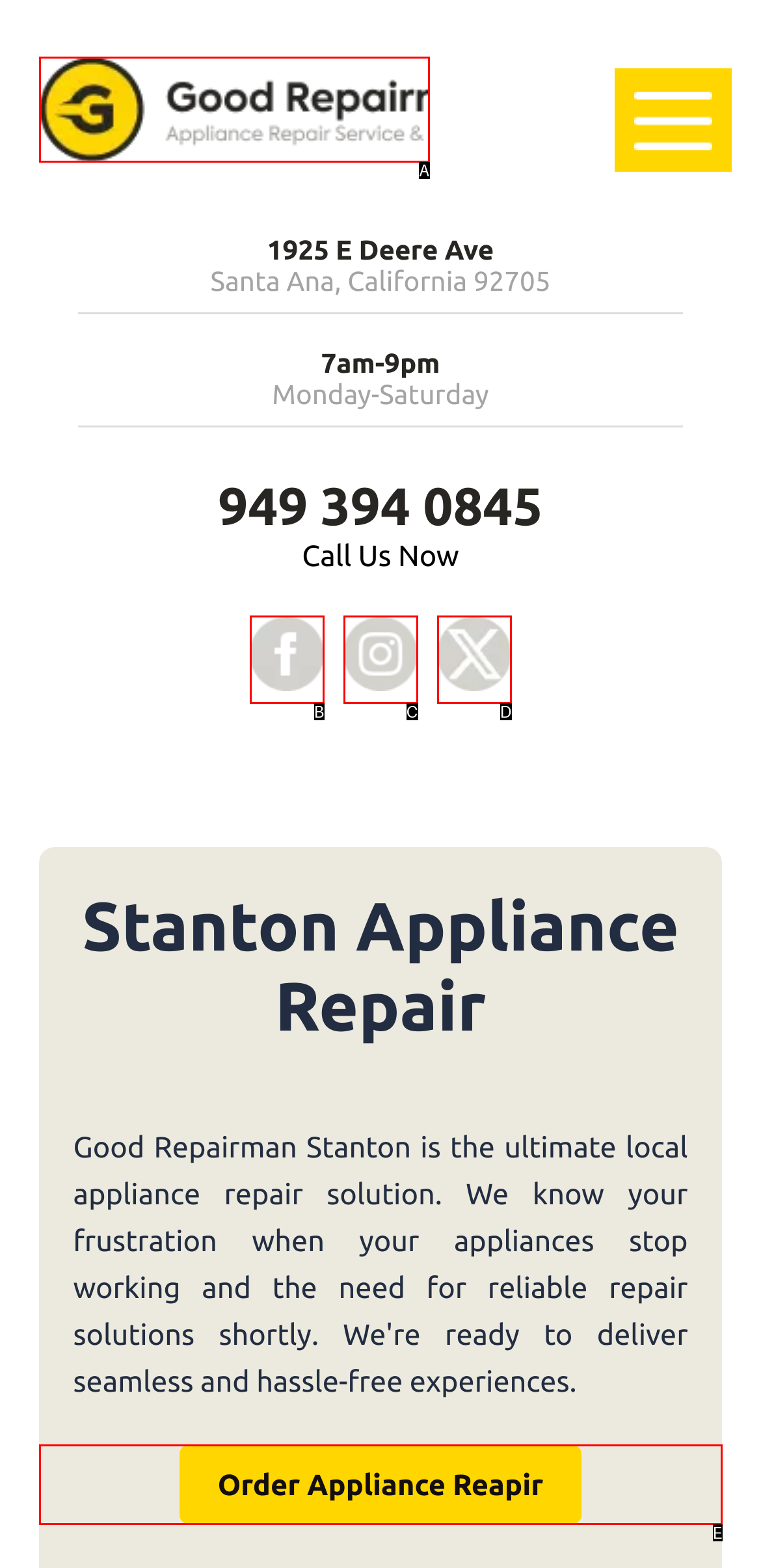Which lettered option matches the following description: alt="Instagram logo"
Provide the letter of the matching option directly.

C